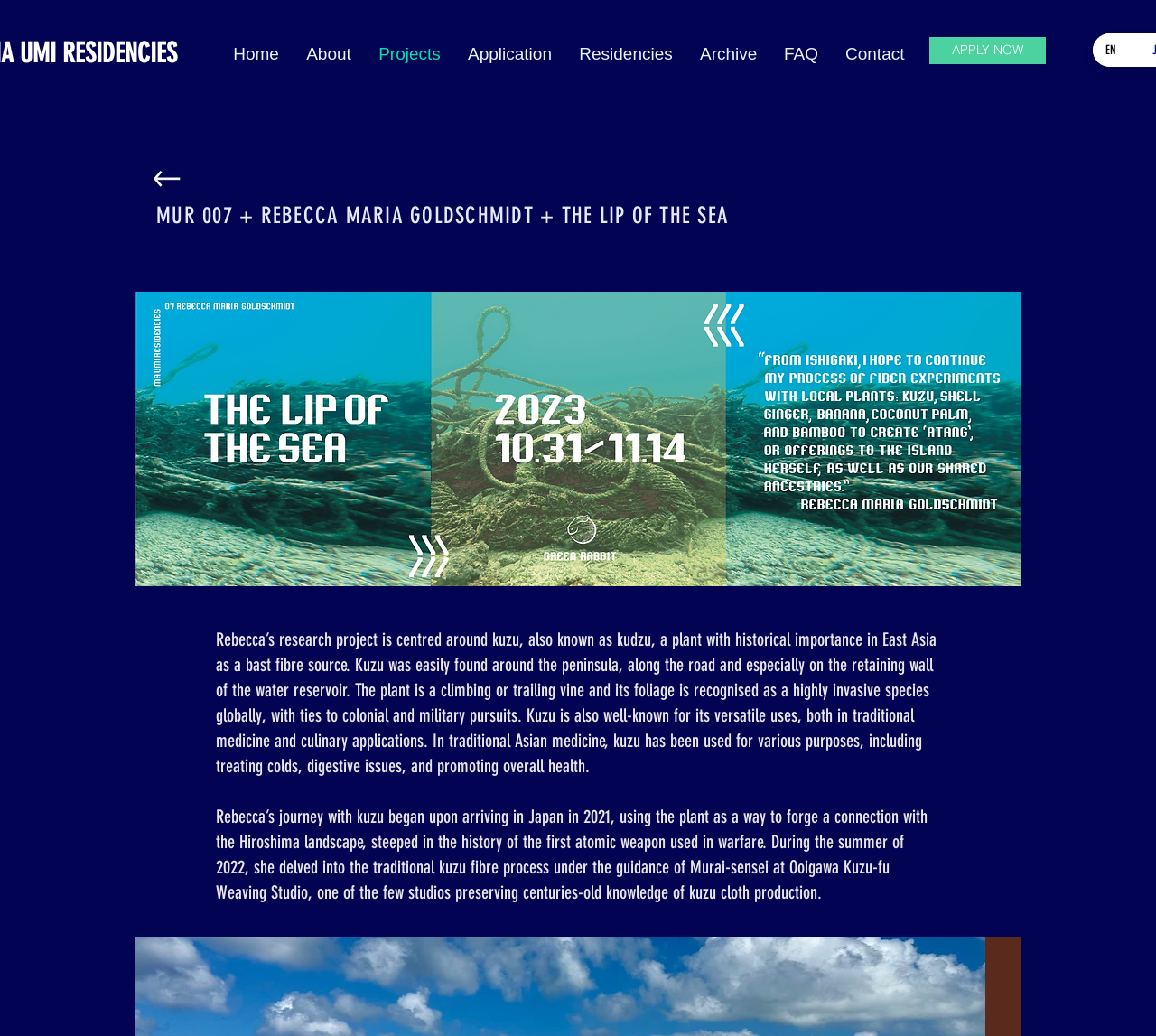Please find the bounding box coordinates of the element's region to be clicked to carry out this instruction: "Click the APPLY NOW button".

[0.804, 0.036, 0.905, 0.062]